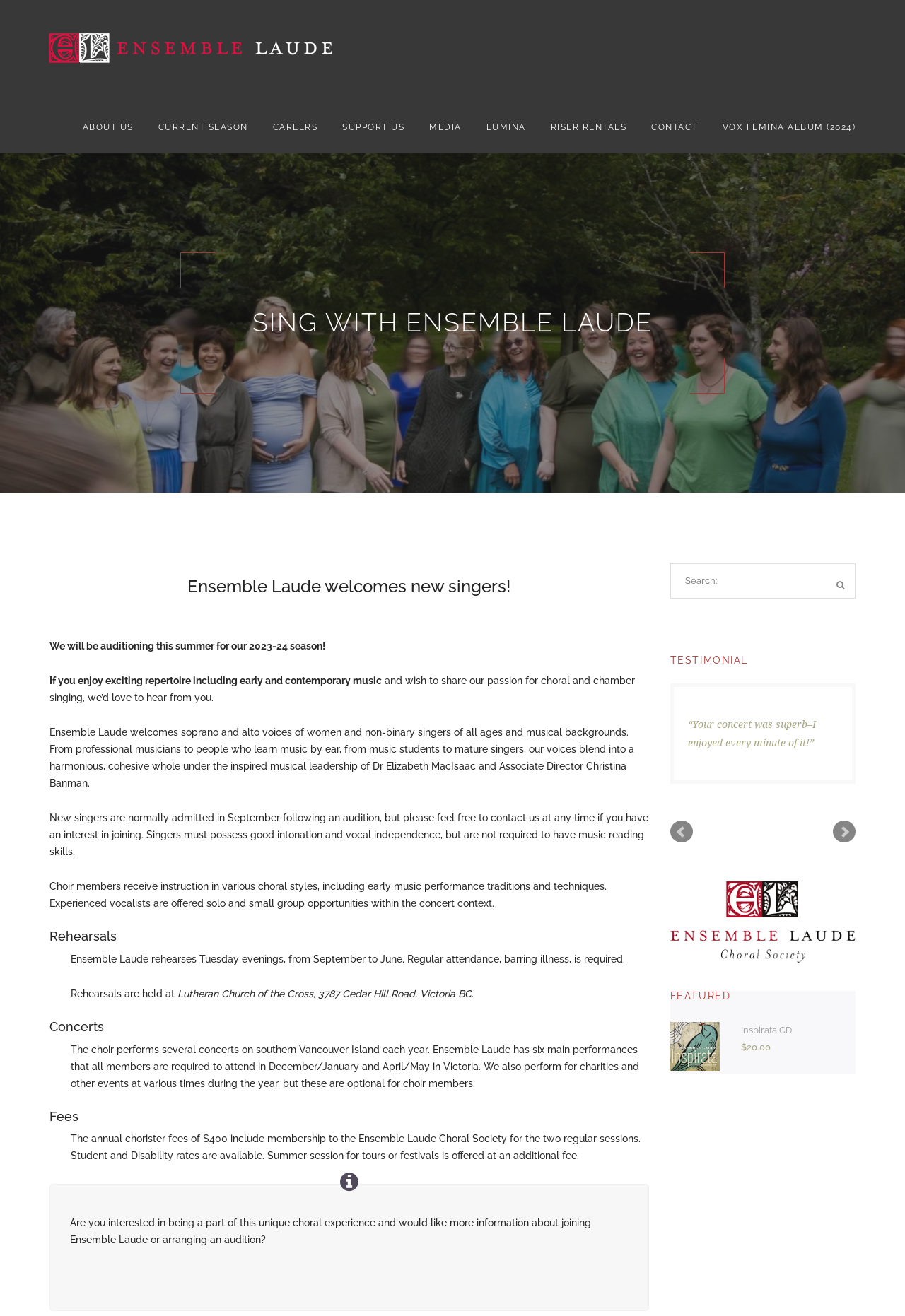Identify the coordinates of the bounding box for the element that must be clicked to accomplish the instruction: "Click Email Us link".

[0.336, 0.956, 0.436, 0.981]